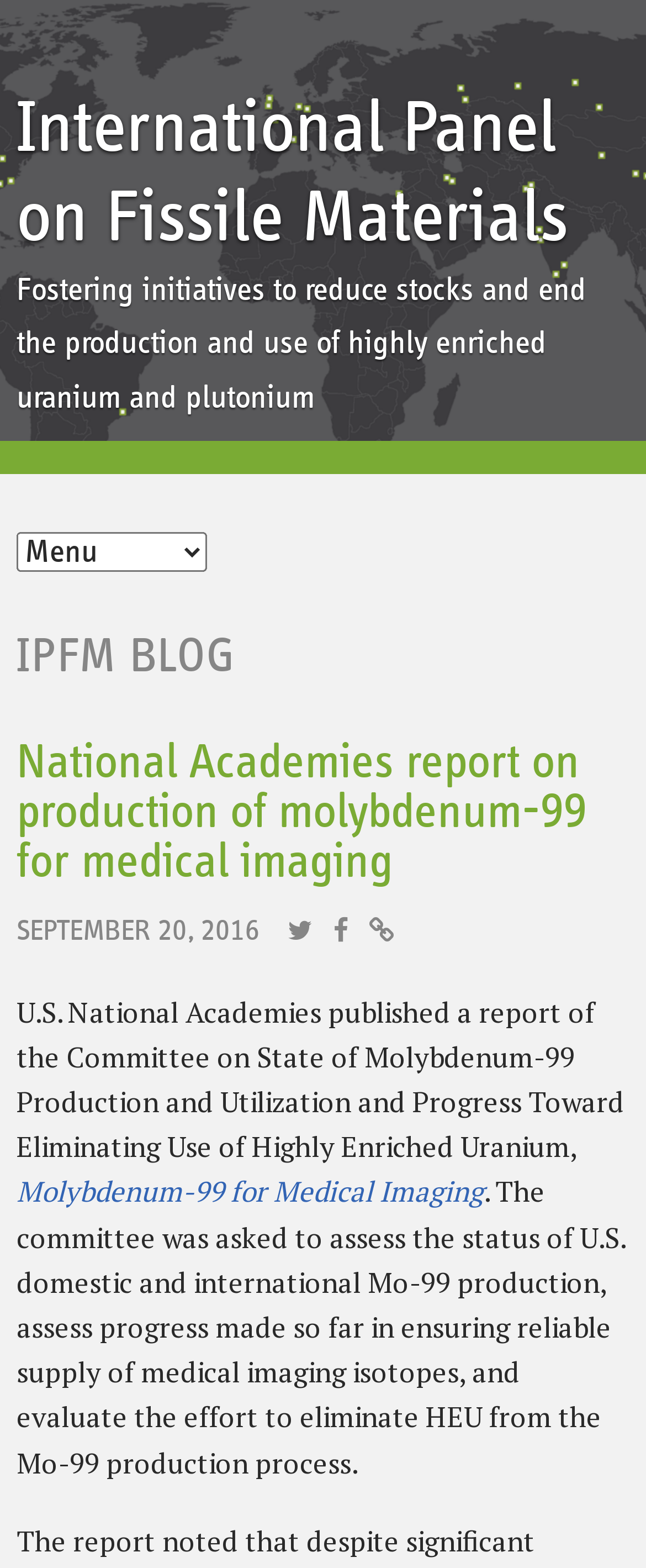What is the purpose of the committee?
Look at the image and respond with a one-word or short phrase answer.

Assess Mo-99 production and eliminate HEU